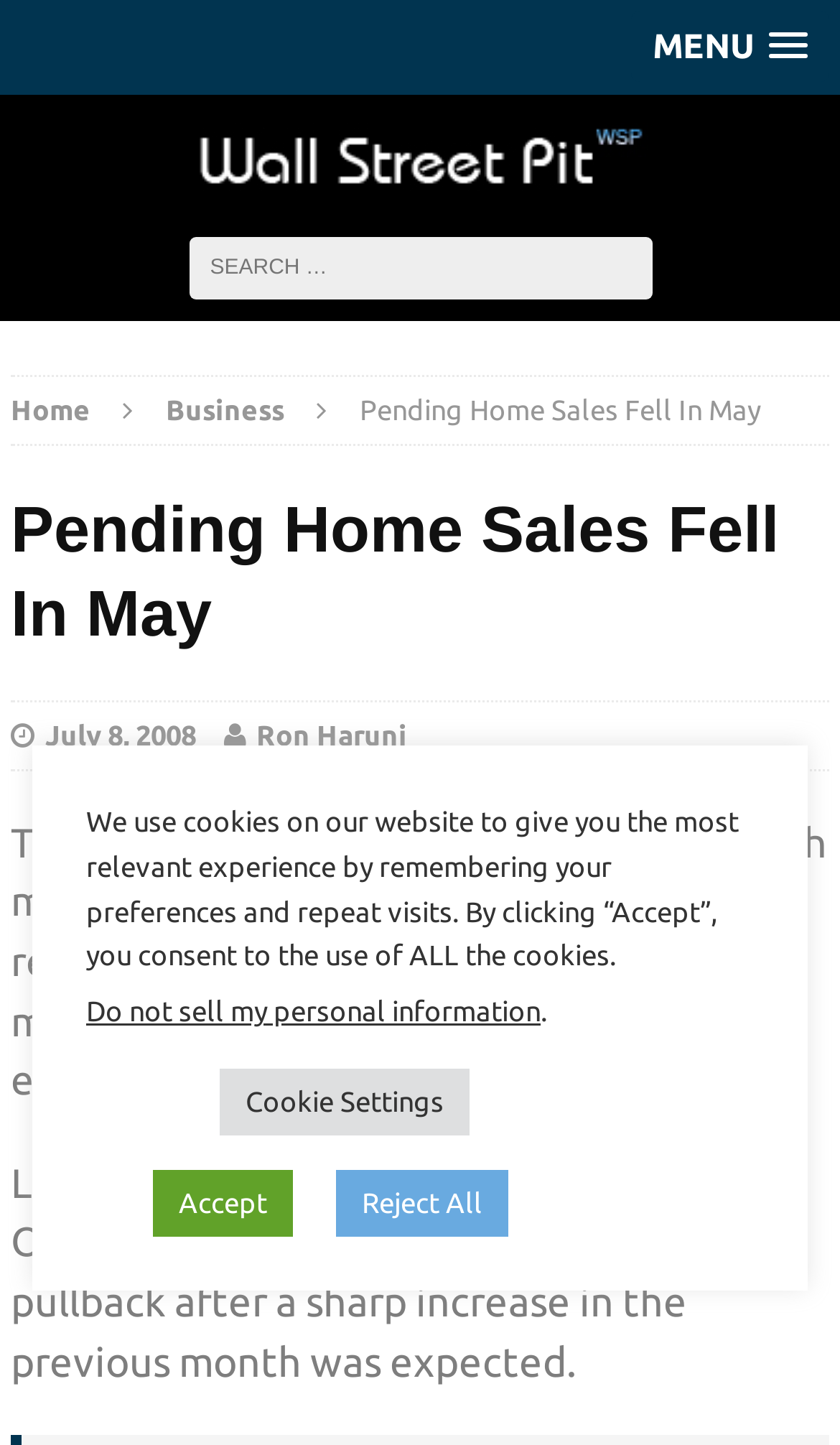Determine the bounding box coordinates of the section I need to click to execute the following instruction: "Read the article published on July 8, 2008". Provide the coordinates as four float numbers between 0 and 1, i.e., [left, top, right, bottom].

[0.054, 0.498, 0.233, 0.519]